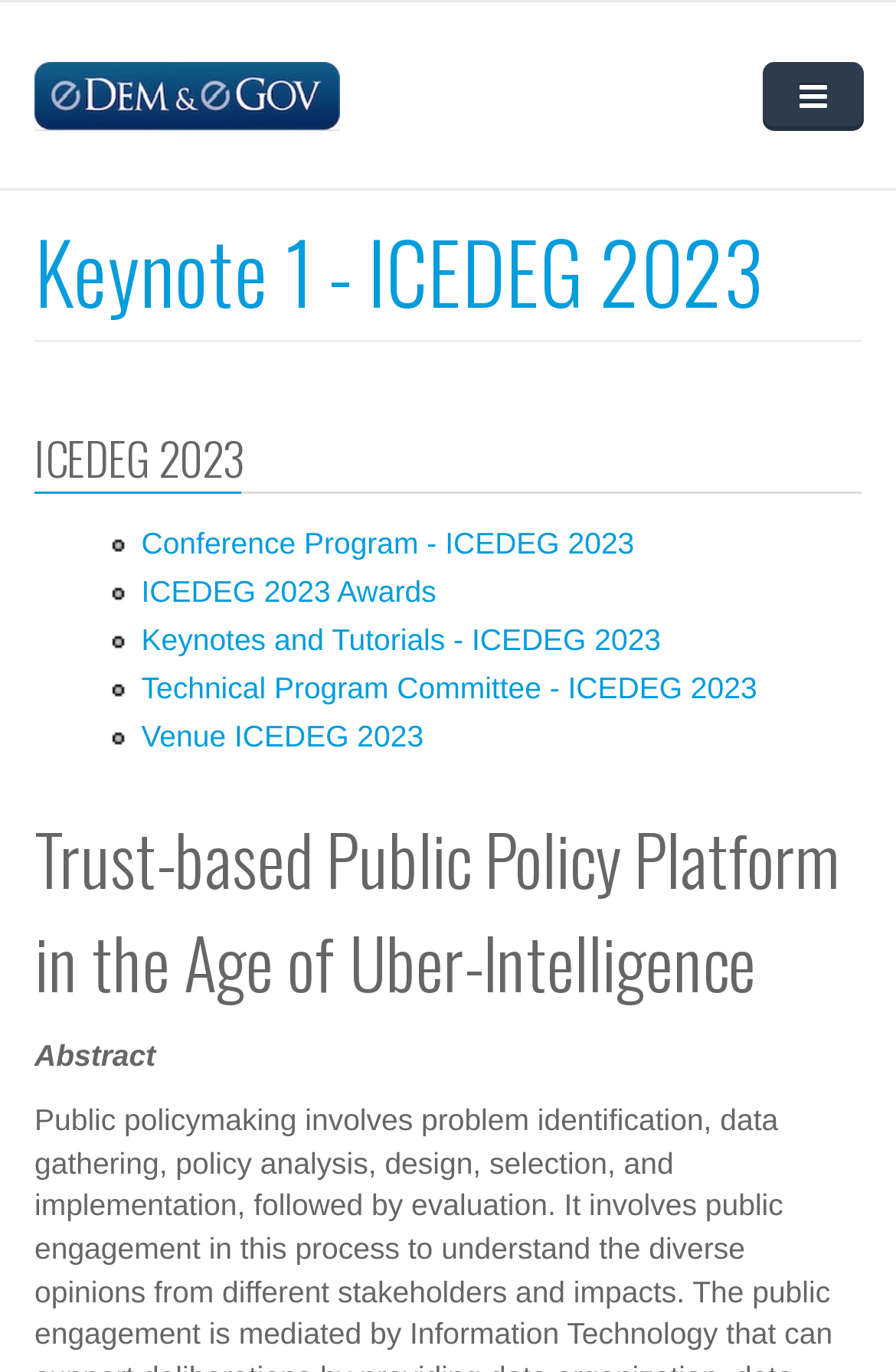Determine the bounding box for the UI element as described: "Skip to main content". The coordinates should be represented as four float numbers between 0 and 1, formatted as [left, top, right, bottom].

[0.0, 0.0, 0.302, 0.002]